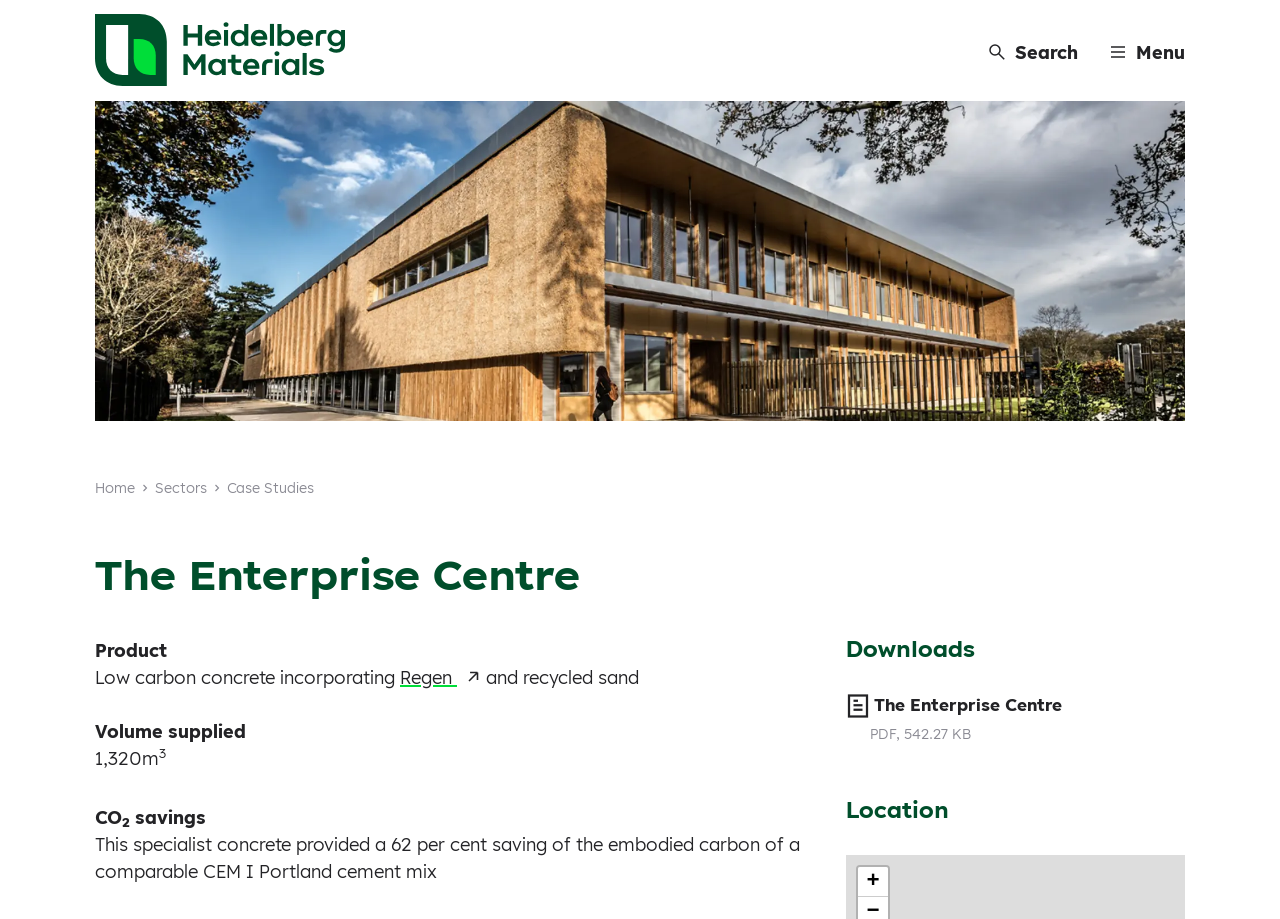Pinpoint the bounding box coordinates of the element to be clicked to execute the instruction: "Go to next page".

None